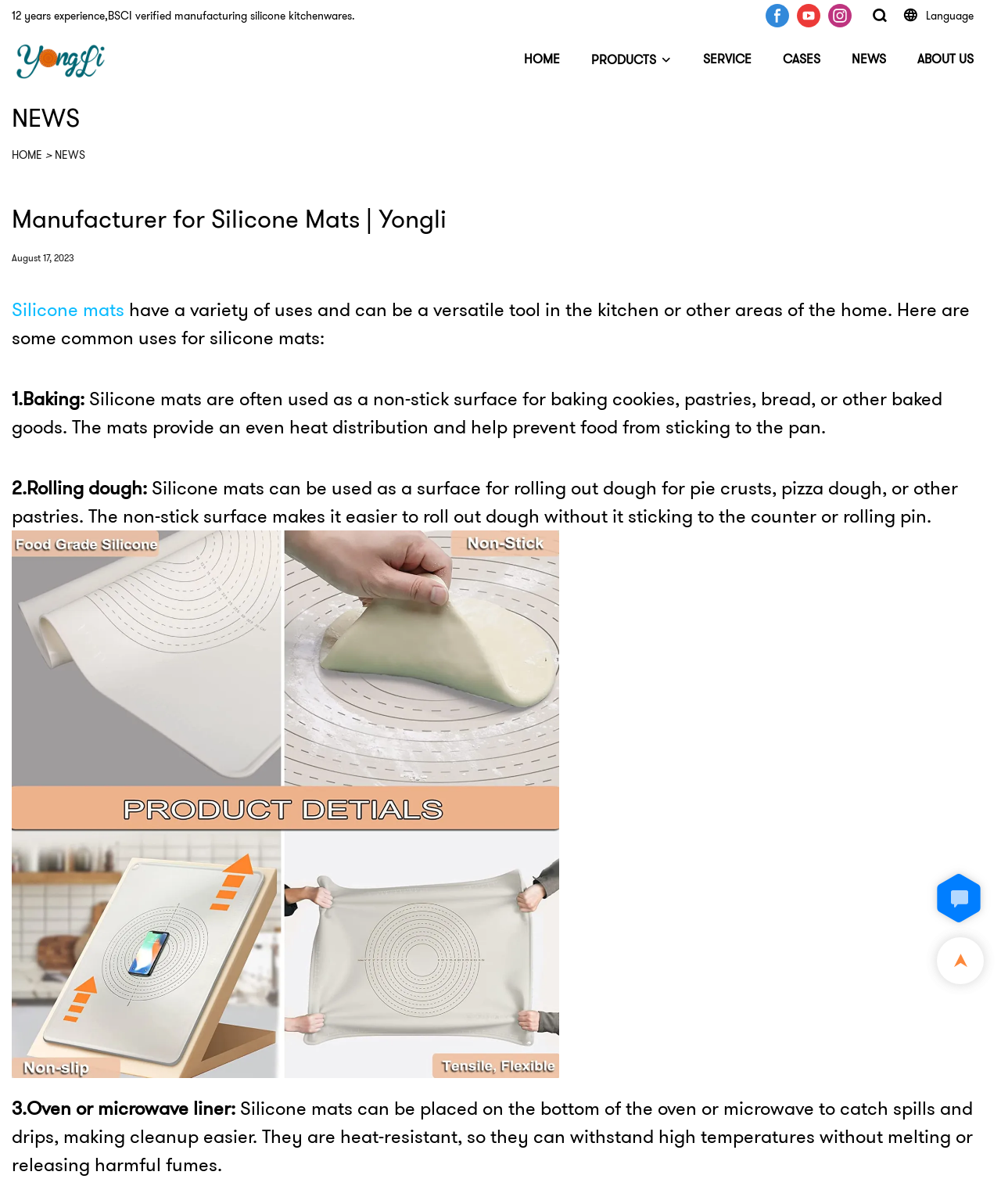Please find and report the primary heading text from the webpage.

Manufacturer for Silicone Mats | Yongli